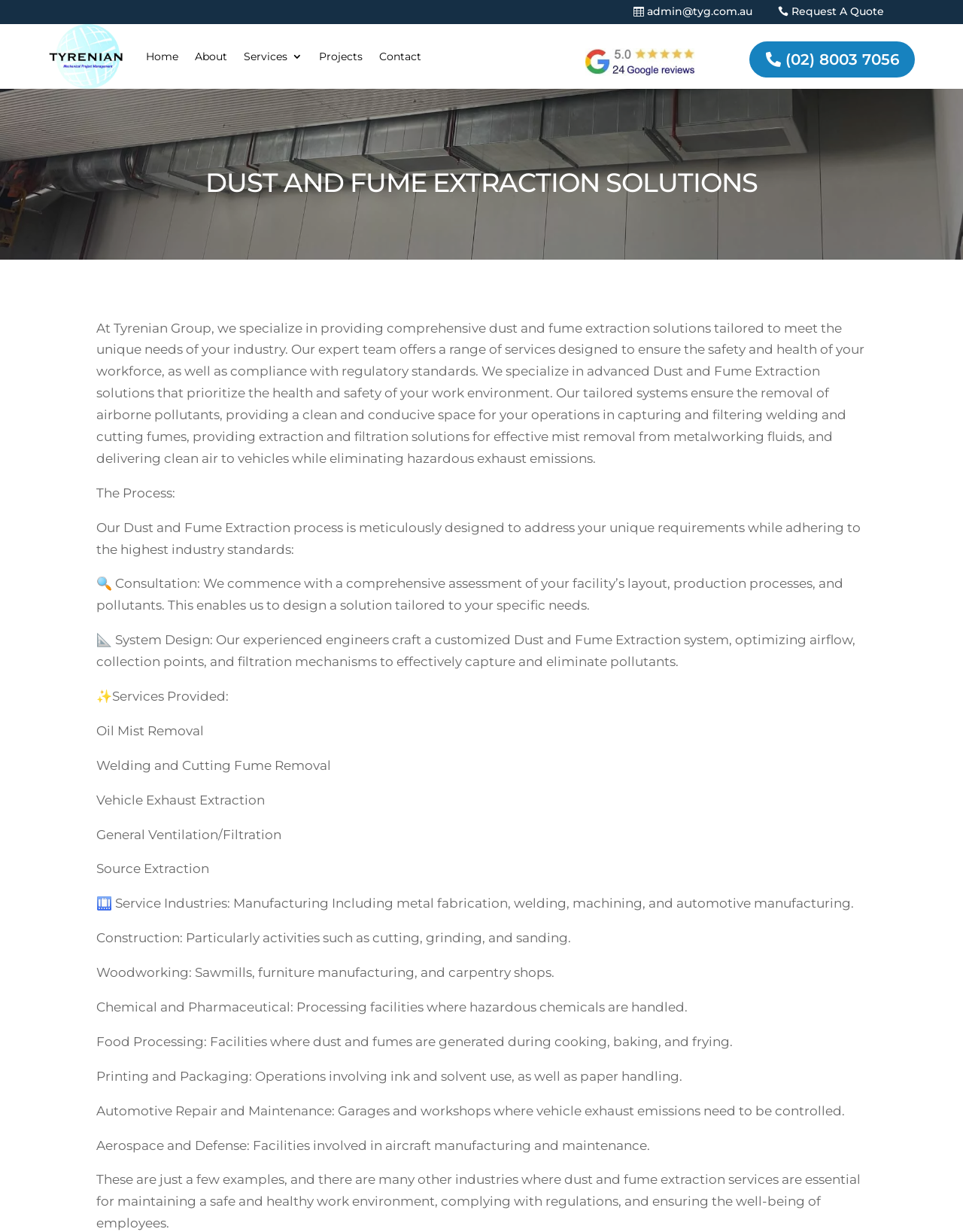Identify and extract the main heading of the webpage.

DUST AND FUME EXTRACTION SOLUTIONS